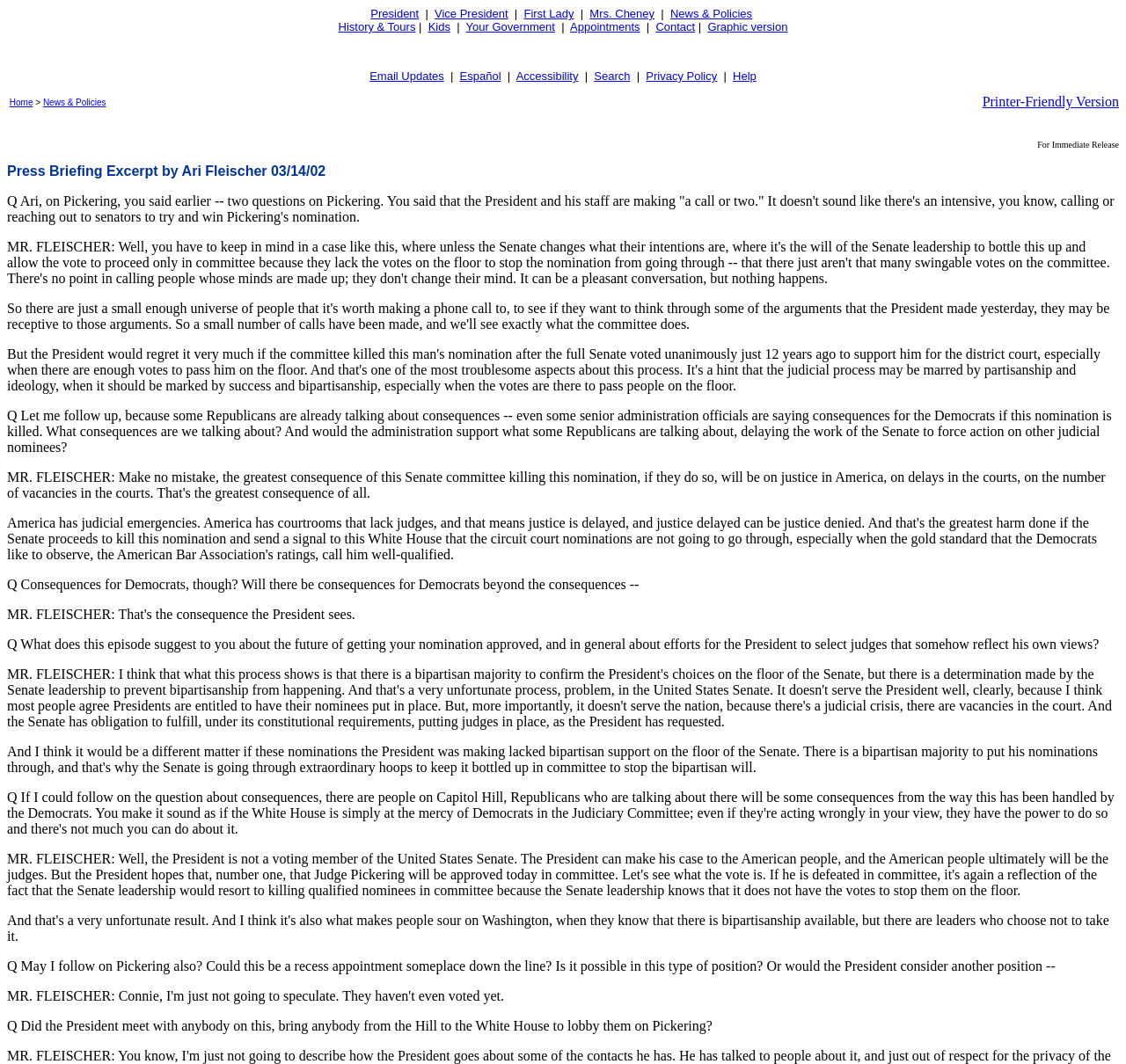How many questions are there in the press briefing excerpt?
Give a one-word or short-phrase answer derived from the screenshot.

6